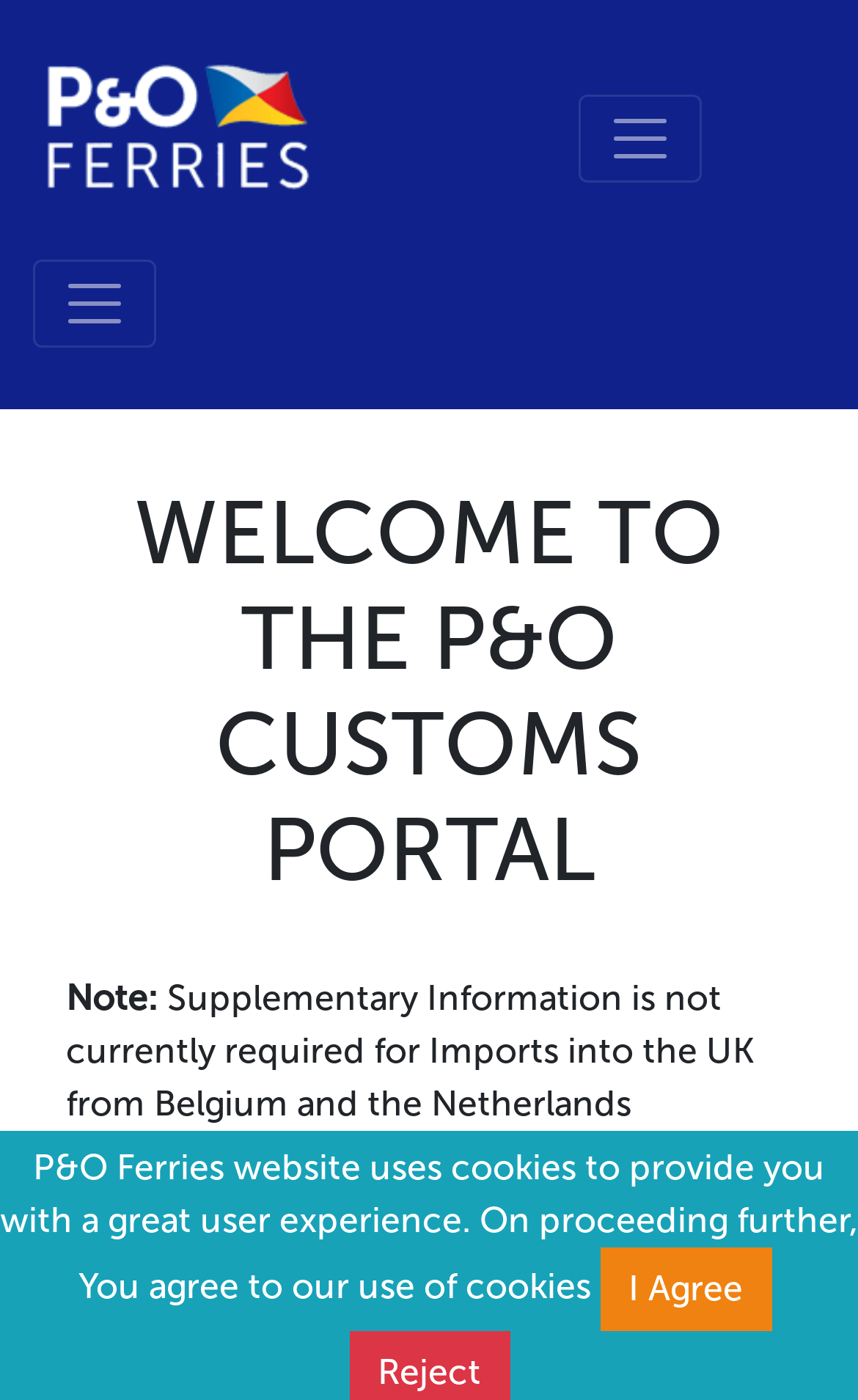What is the main title displayed on this webpage?

WELCOME TO THE P&O CUSTOMS PORTAL